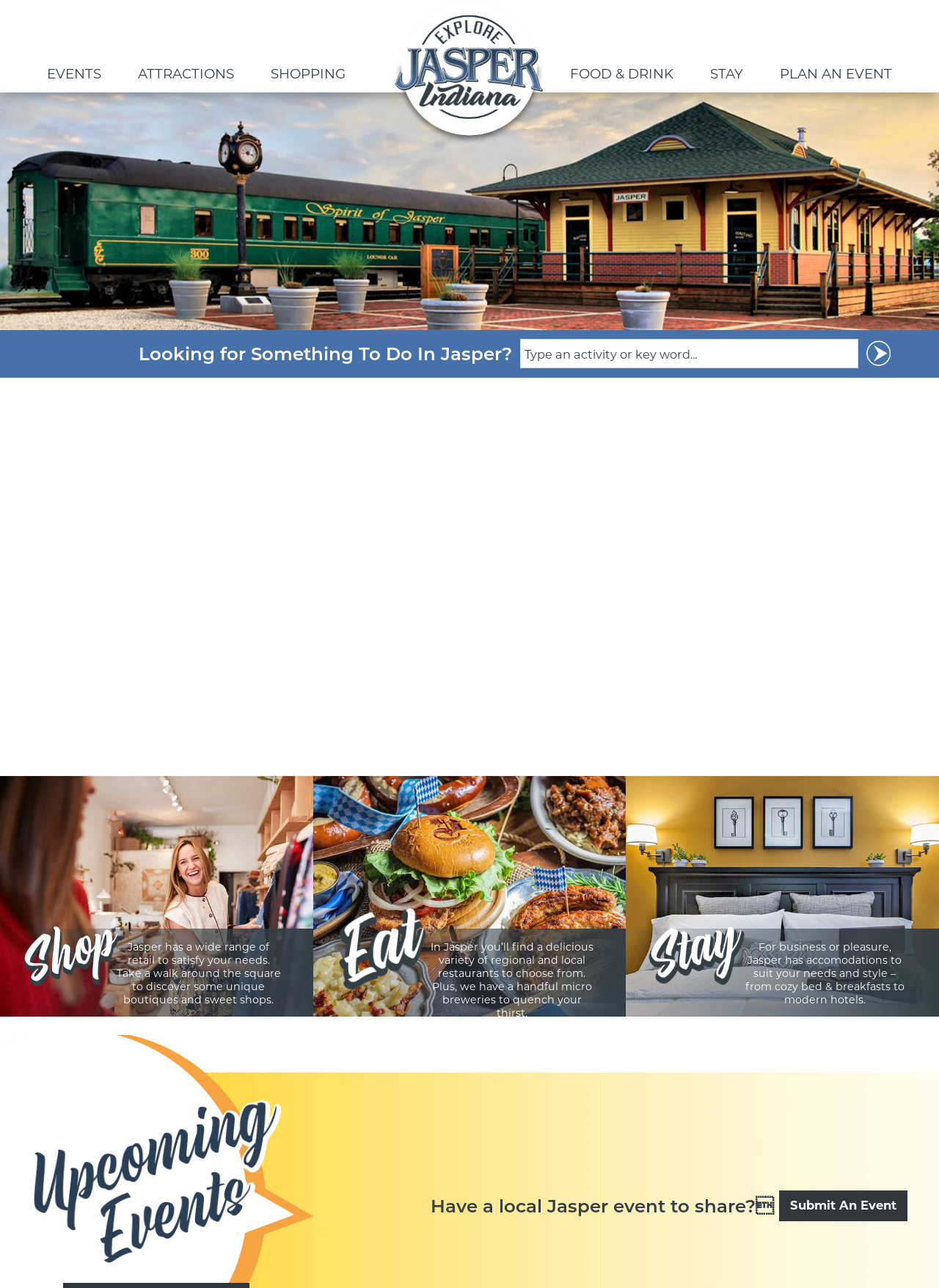Determine the coordinates of the bounding box for the clickable area needed to execute this instruction: "Shop in Jasper Indiana".

[0.0, 0.777, 0.333, 0.789]